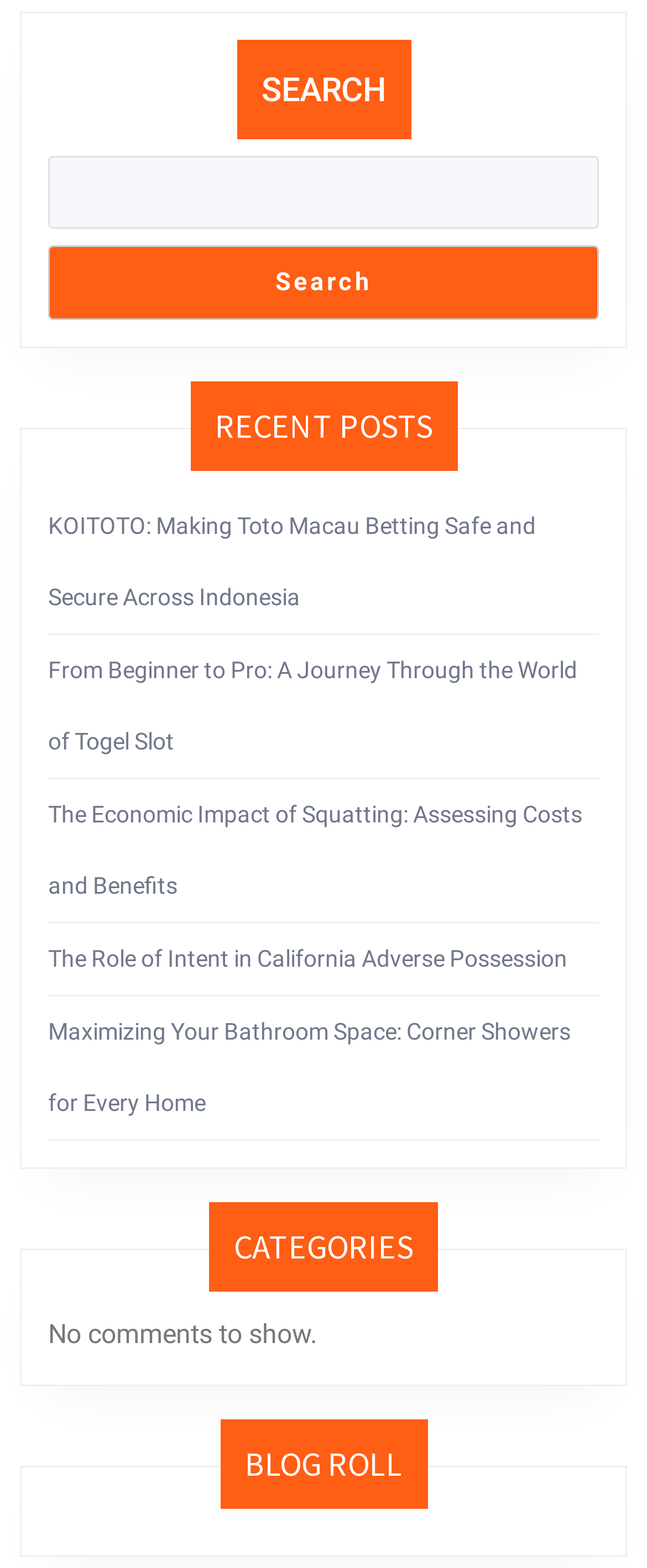Please respond to the question with a concise word or phrase:
How many categories are listed?

No categories